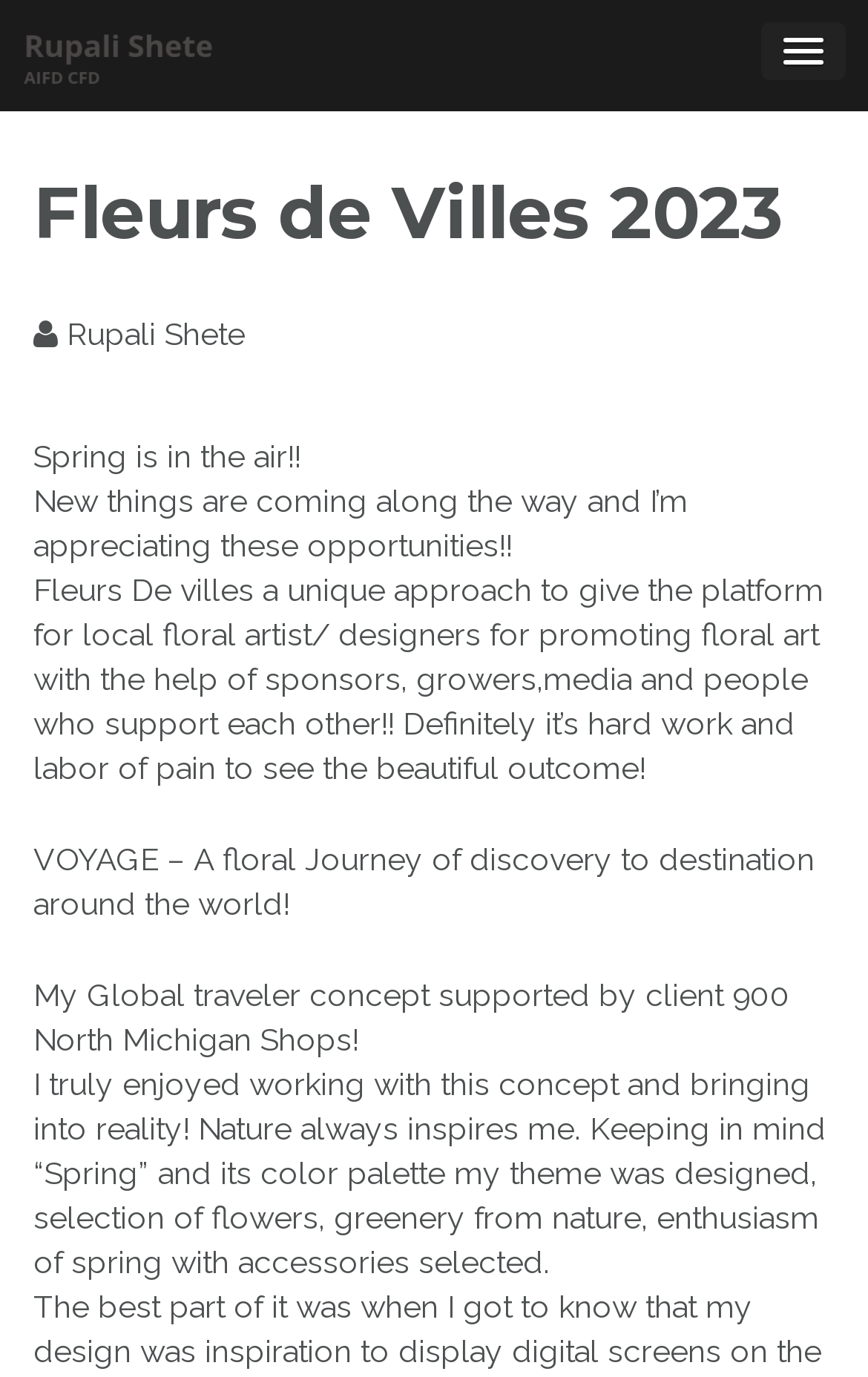Determine the bounding box coordinates of the UI element described by: "title="Rupali Shete"".

[0.026, 0.027, 0.266, 0.053]